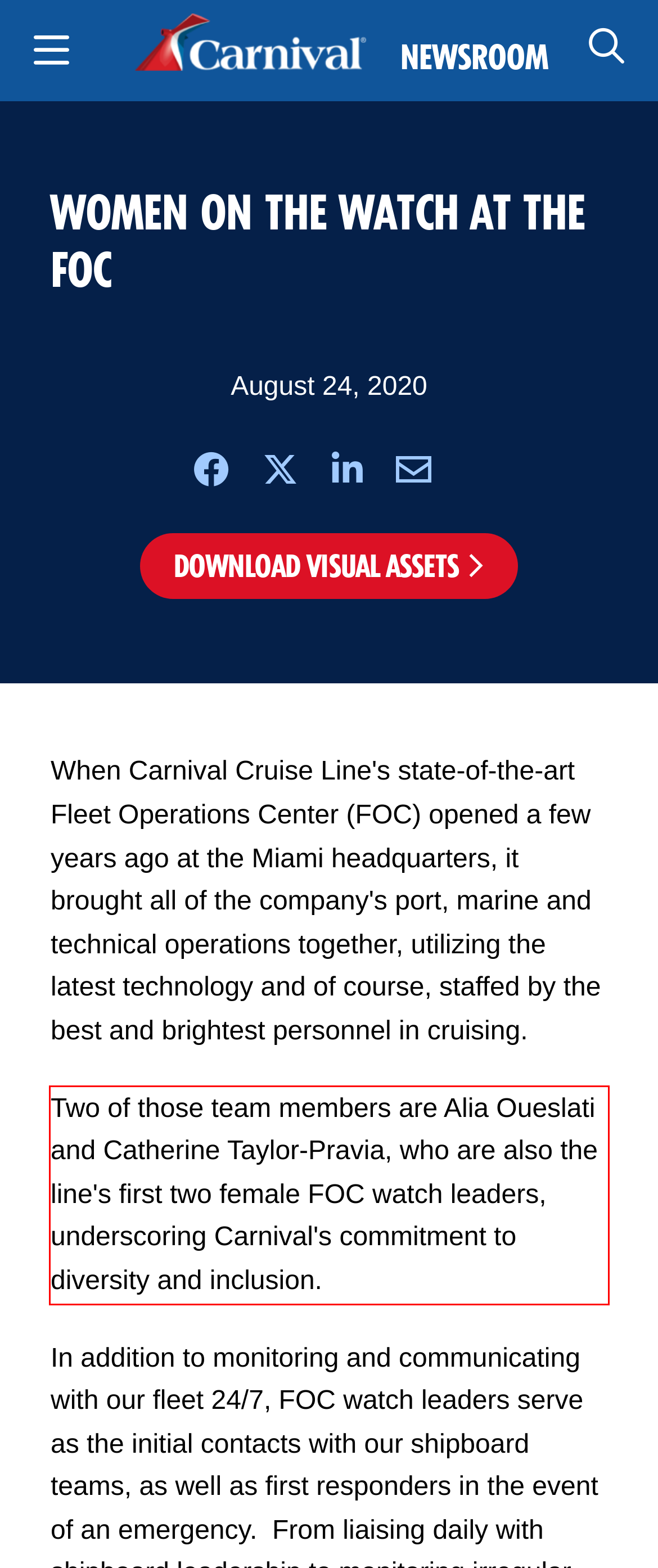You are provided with a screenshot of a webpage that includes a red bounding box. Extract and generate the text content found within the red bounding box.

Two of those team members are Alia Oueslati and Catherine Taylor-Pravia, who are also the line's first two female FOC watch leaders, underscoring Carnival's commitment to diversity and inclusion.